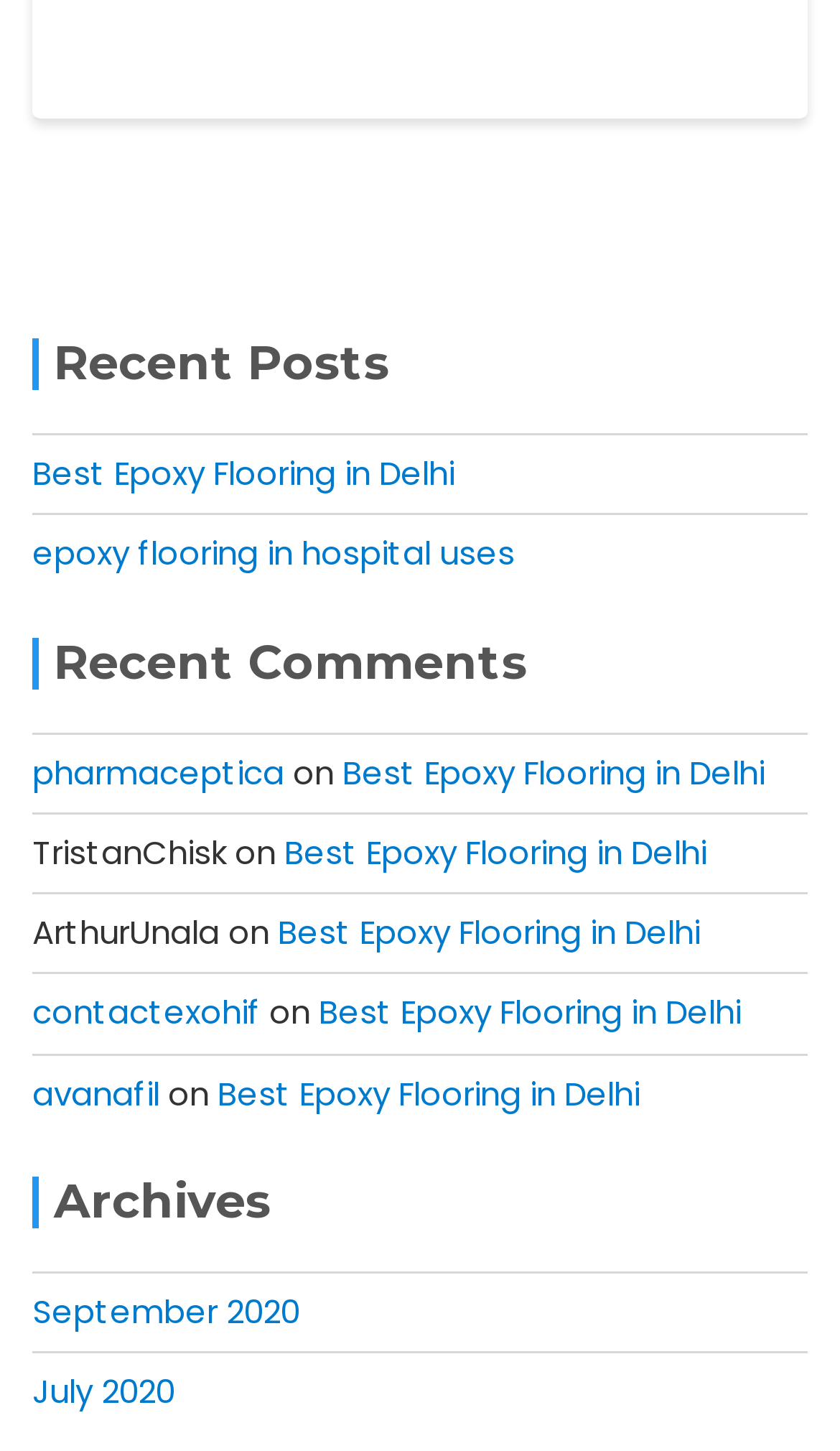Can you find the bounding box coordinates for the element that needs to be clicked to execute this instruction: "Read Cheech and Chong news and interviews"? The coordinates should be given as four float numbers between 0 and 1, i.e., [left, top, right, bottom].

None